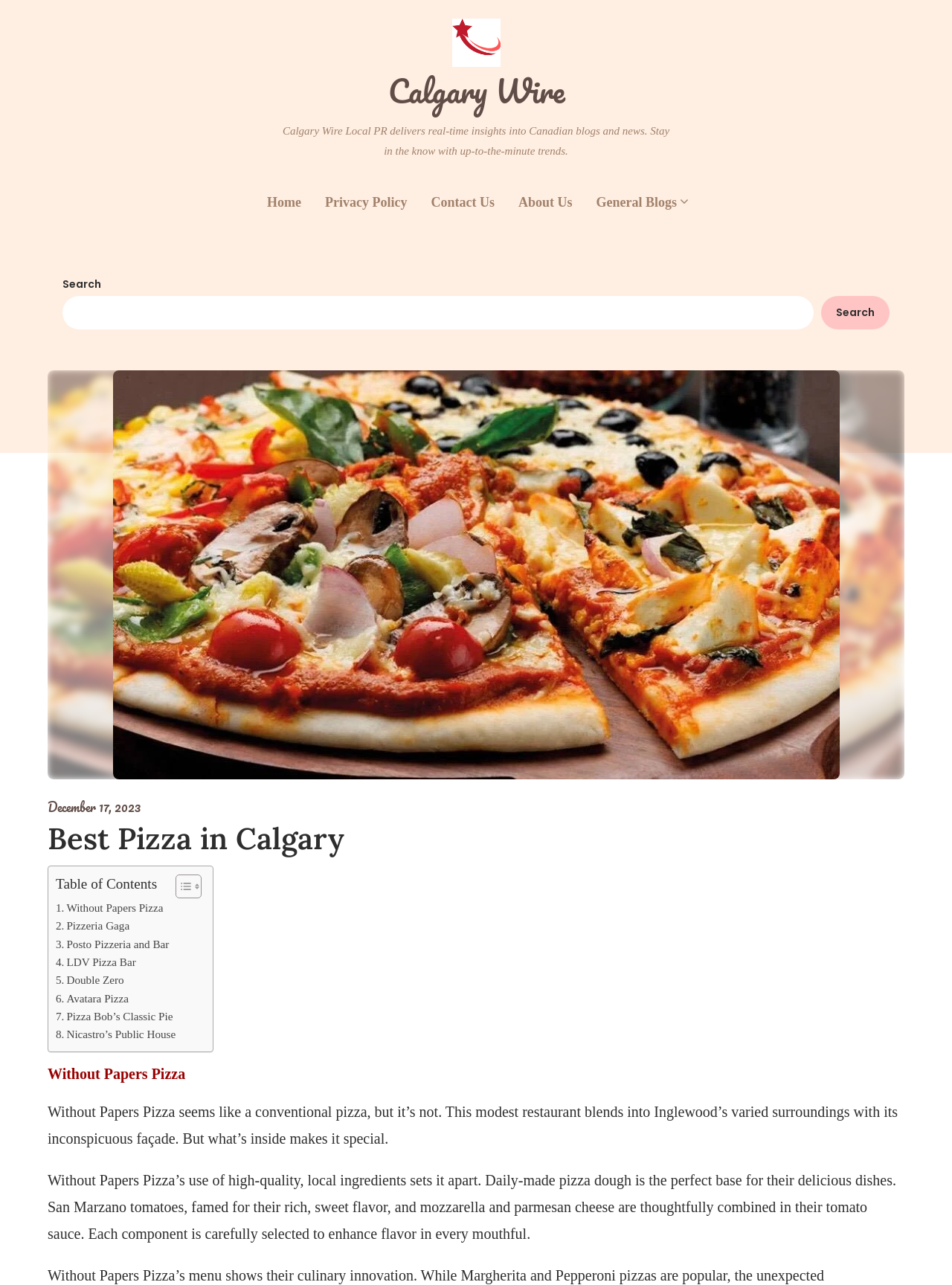Identify the bounding box coordinates for the region to click in order to carry out this instruction: "Read about Without Papers Pizza". Provide the coordinates using four float numbers between 0 and 1, formatted as [left, top, right, bottom].

[0.05, 0.828, 0.95, 0.843]